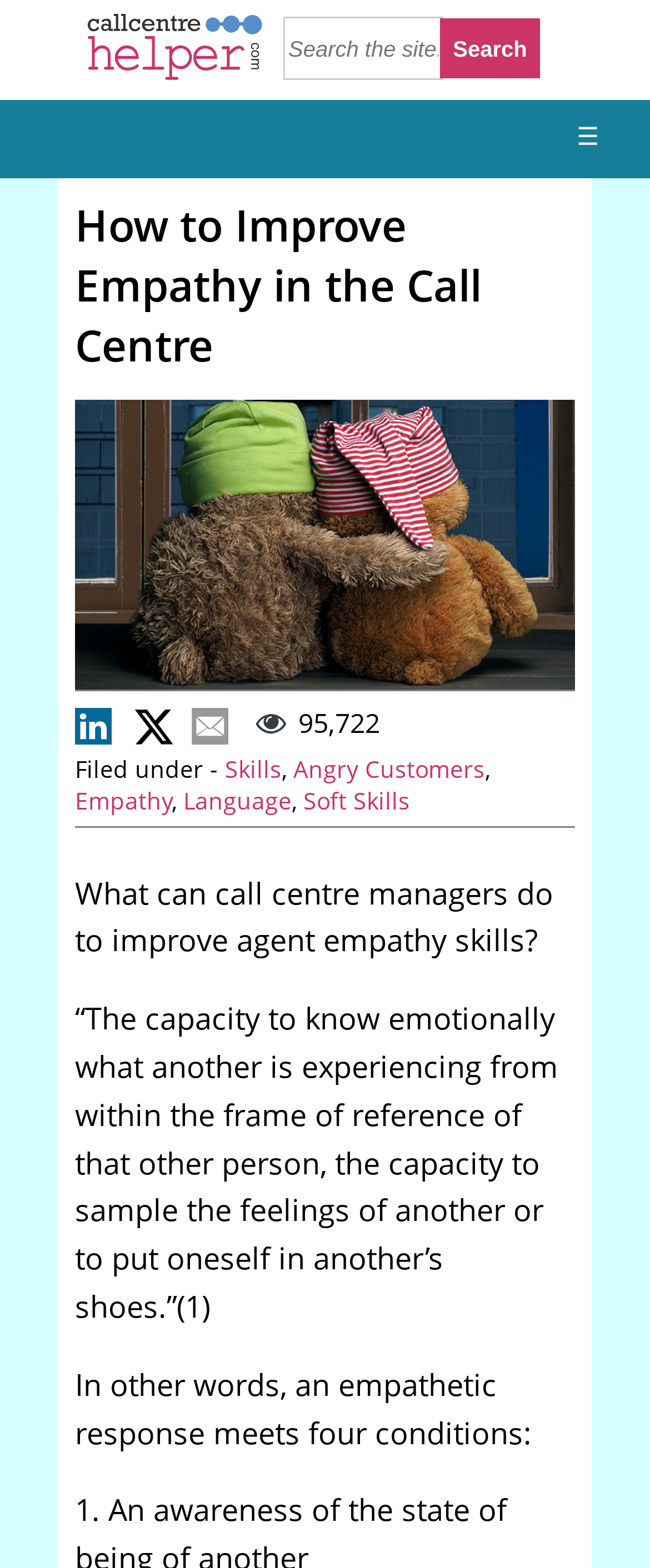Pinpoint the bounding box coordinates of the area that must be clicked to complete this instruction: "Click the link to Skills".

[0.346, 0.48, 0.433, 0.5]